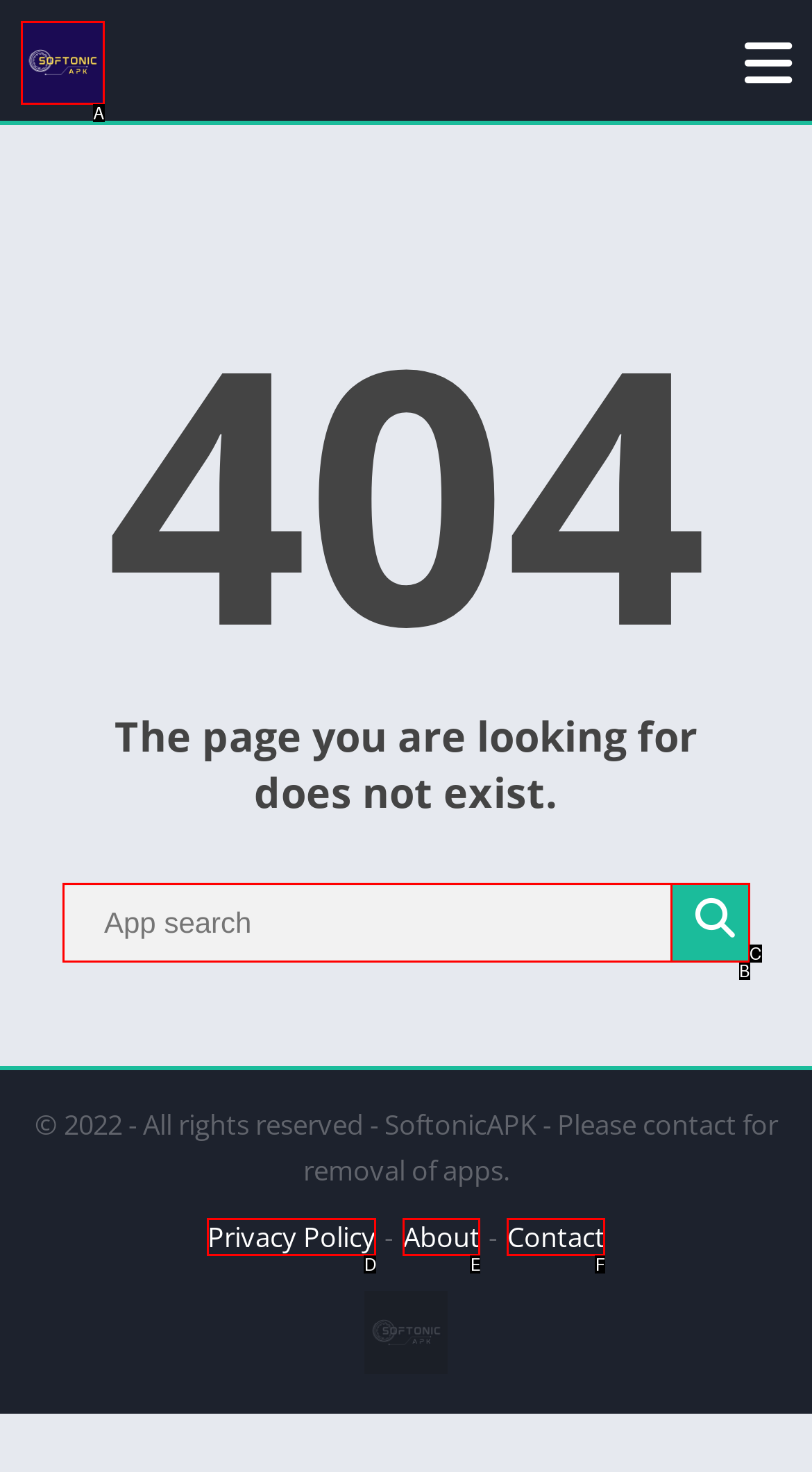Identify the UI element that corresponds to this description: alt="SoftonicAPk"
Respond with the letter of the correct option.

A